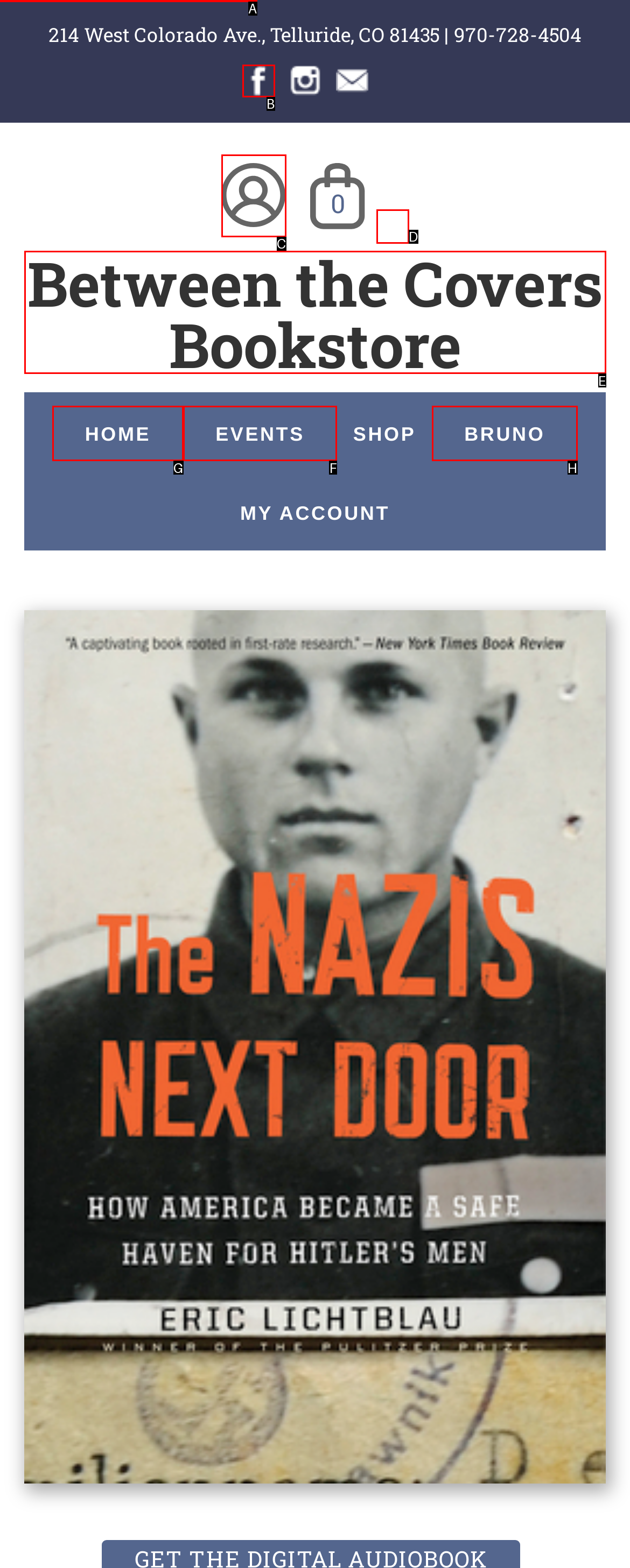Tell me the correct option to click for this task: browse events
Write down the option's letter from the given choices.

F